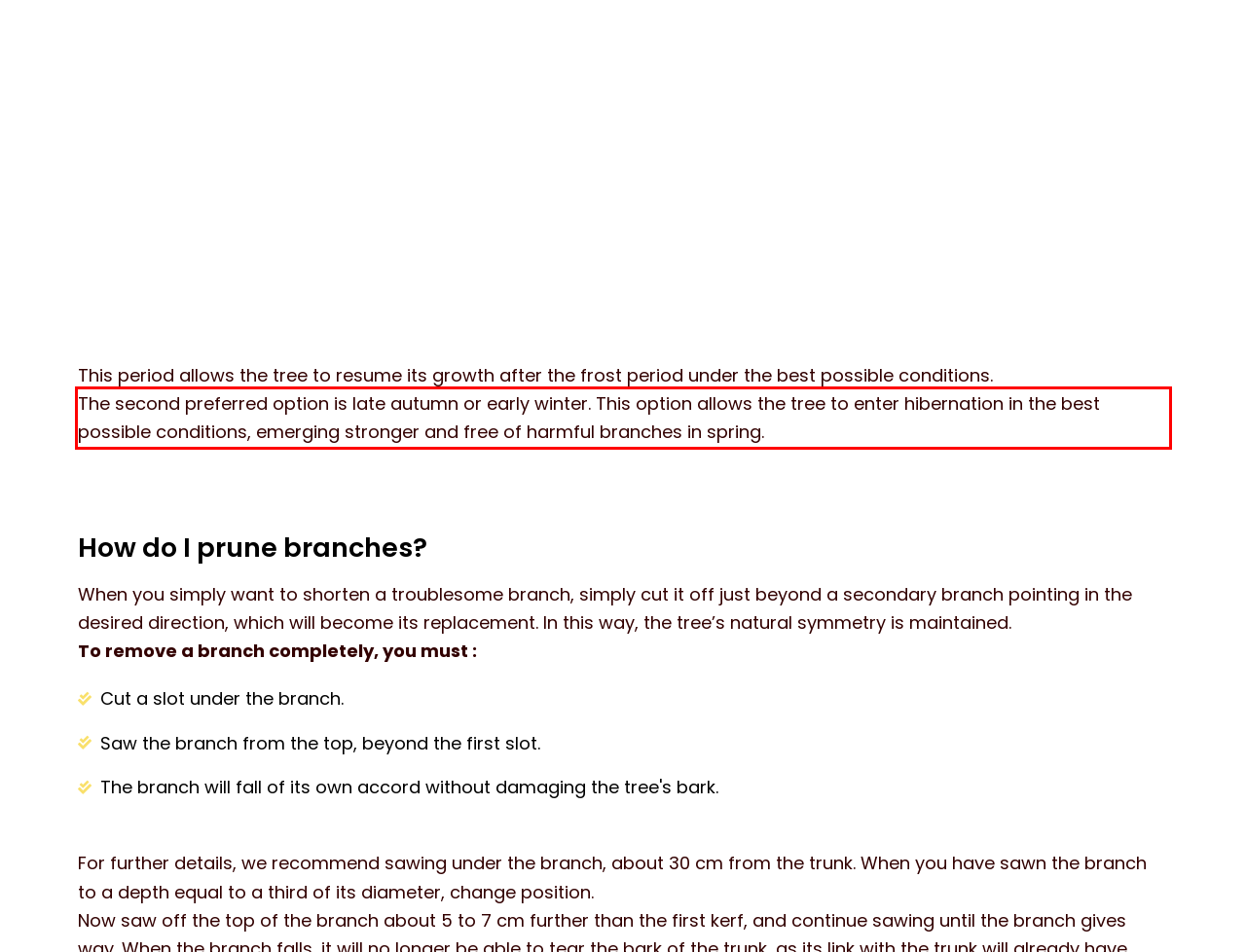Given a webpage screenshot, identify the text inside the red bounding box using OCR and extract it.

The second preferred option is late autumn or early winter. This option allows the tree to enter hibernation in the best possible conditions, emerging stronger and free of harmful branches in spring.